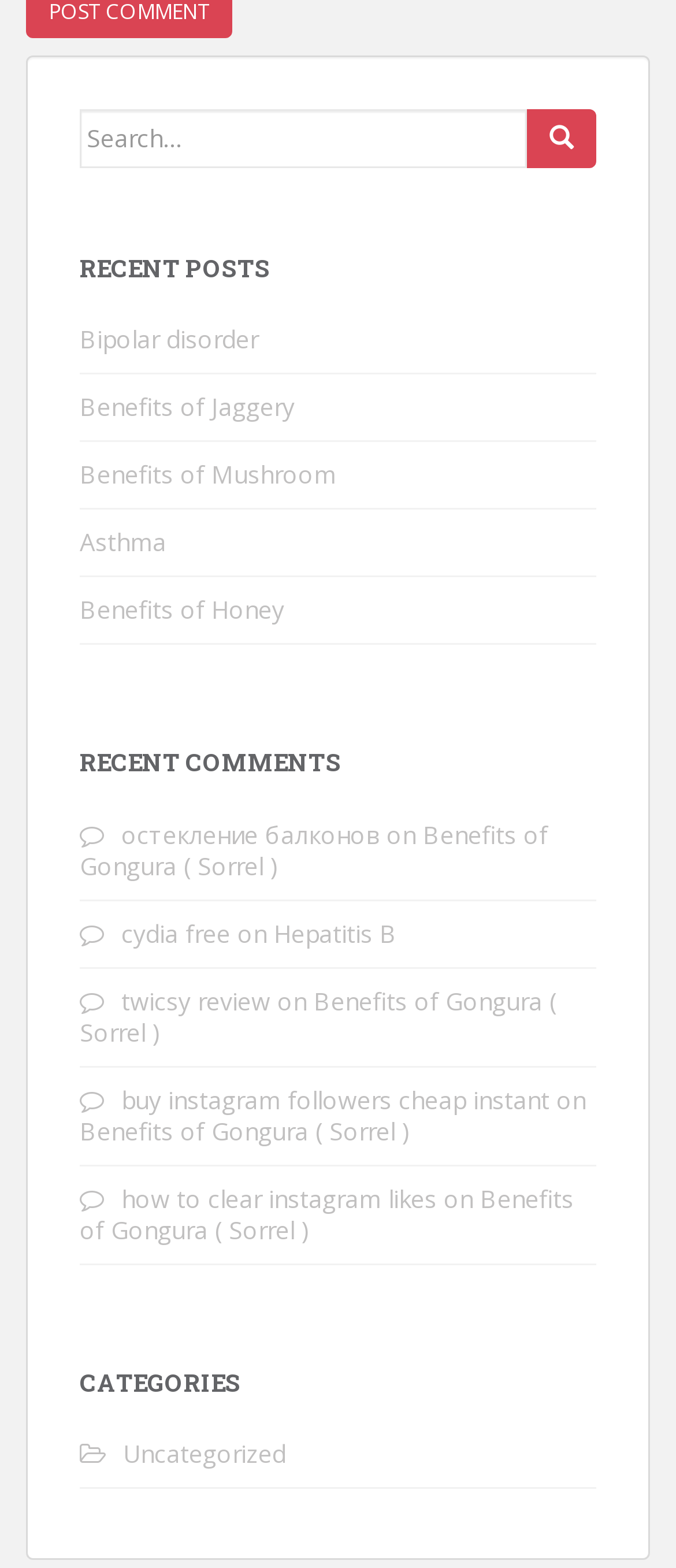Pinpoint the bounding box coordinates of the clickable area needed to execute the instruction: "Read comments on osteklene balkonov". The coordinates should be specified as four float numbers between 0 and 1, i.e., [left, top, right, bottom].

[0.179, 0.521, 0.562, 0.542]